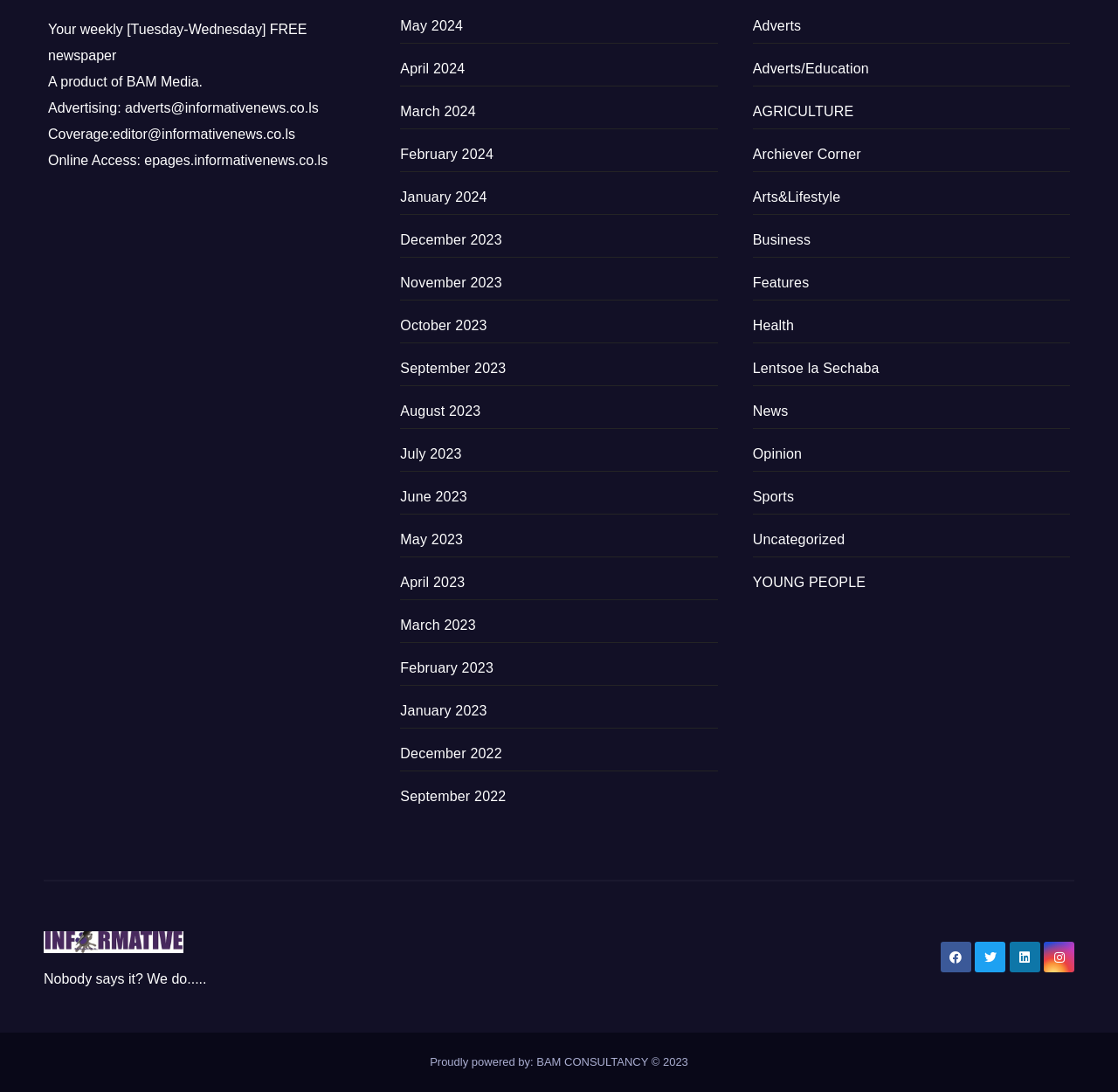Analyze the image and deliver a detailed answer to the question: How many months are listed in the archive?

The archive section of the webpage lists months from May 2024 to September 2022, which is a total of 17 months.